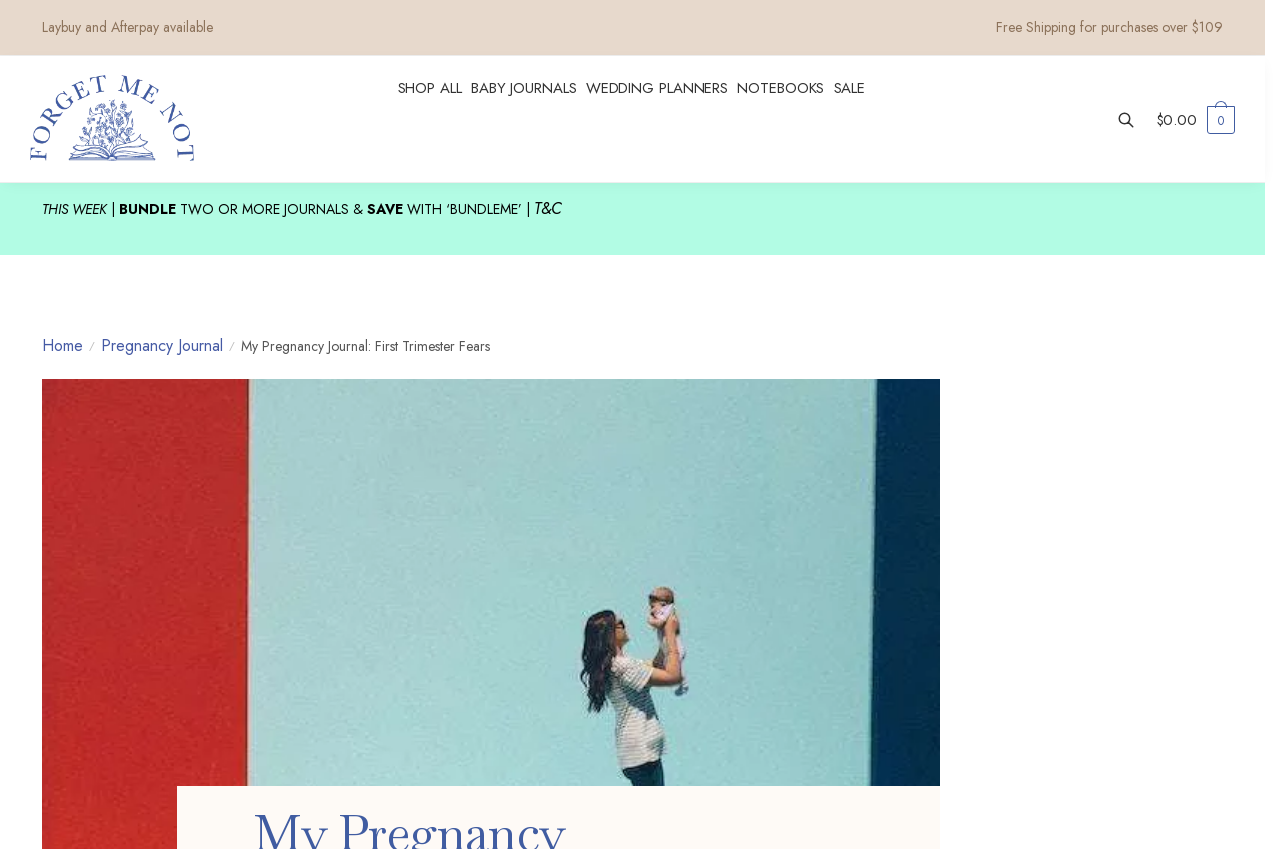Determine the bounding box coordinates of the clickable region to follow the instruction: "View 'My Pregnancy Journal: First Trimester Fears'".

[0.188, 0.396, 0.383, 0.419]